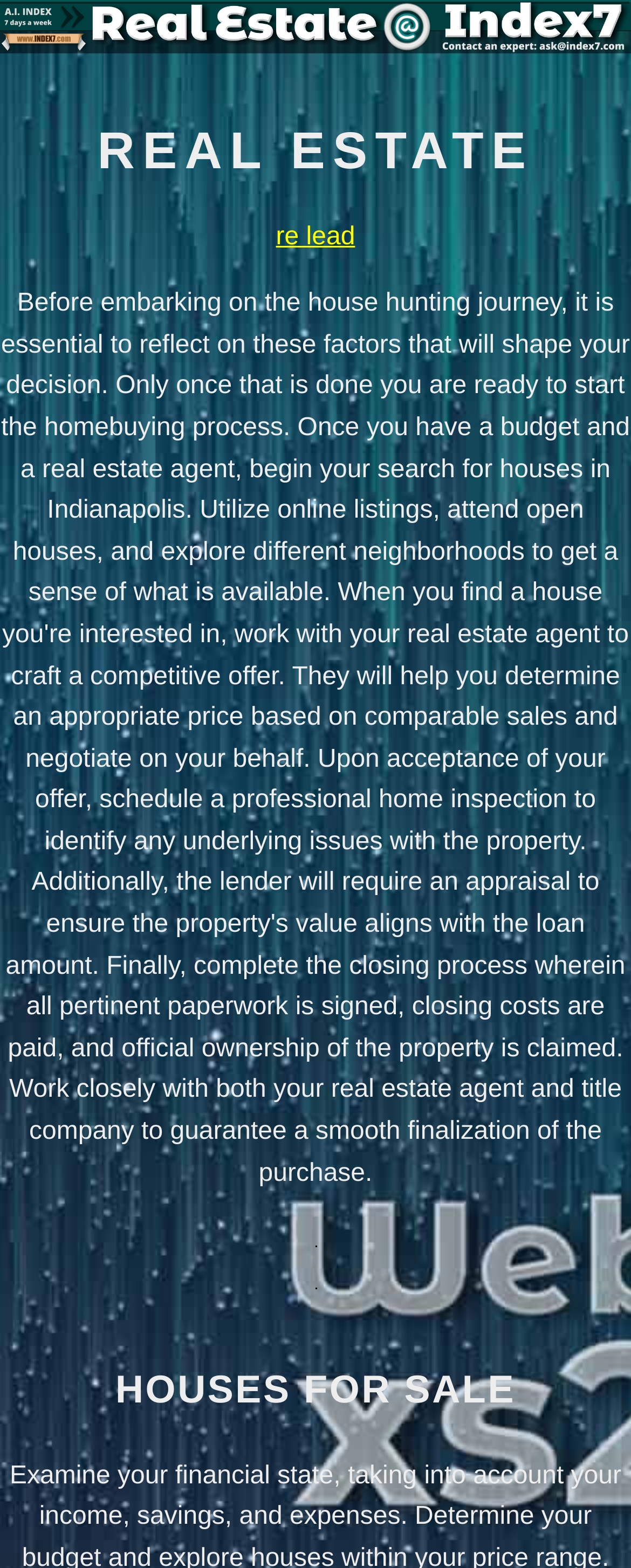Identify the bounding box coordinates for the UI element described as follows: re lead. Use the format (top-left x, top-left y, bottom-right x, bottom-right y) and ensure all values are floating point numbers between 0 and 1.

[0.437, 0.142, 0.563, 0.159]